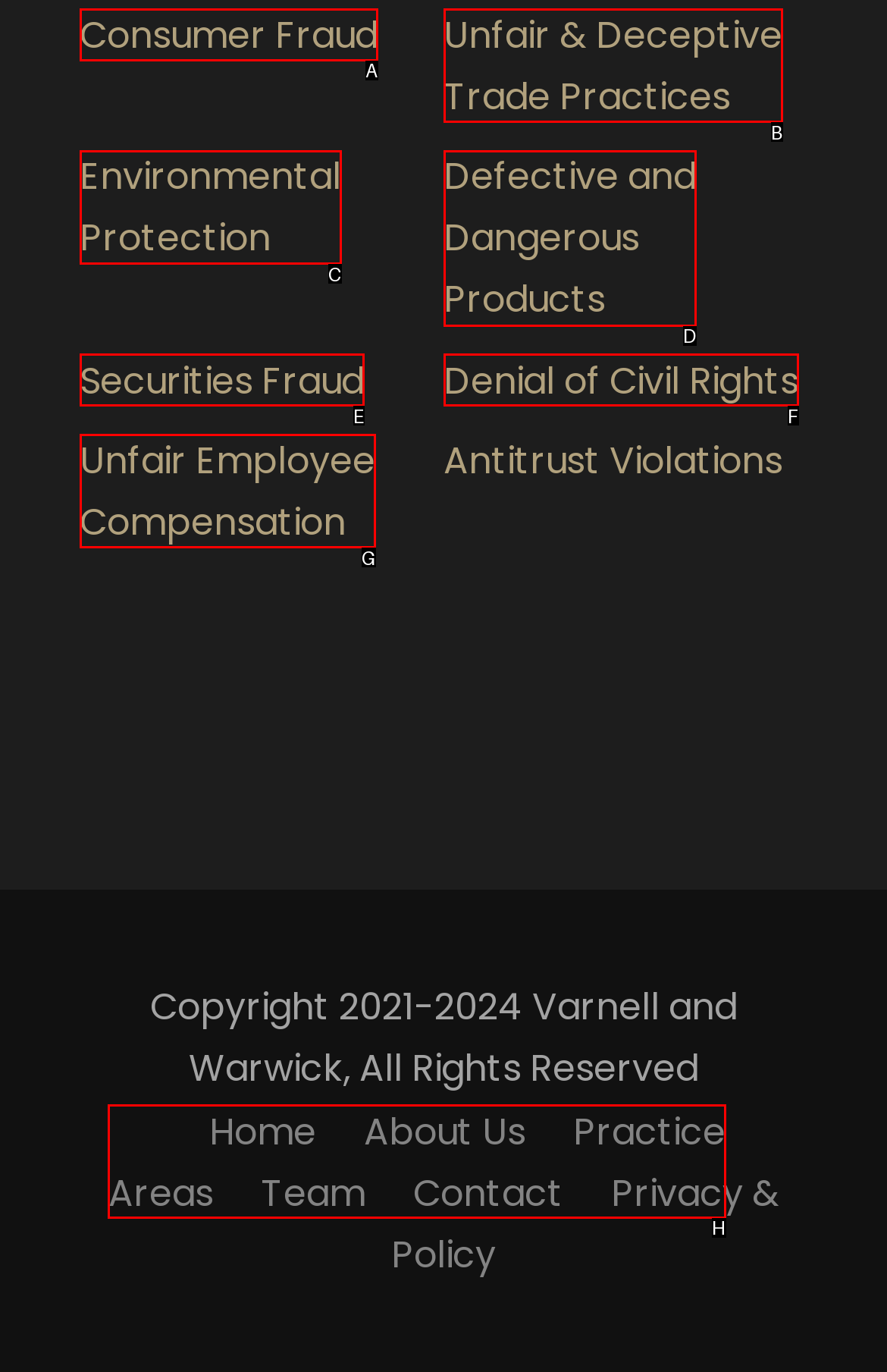Identify the correct UI element to click on to achieve the task: Go to Practice Areas. Provide the letter of the appropriate element directly from the available choices.

H